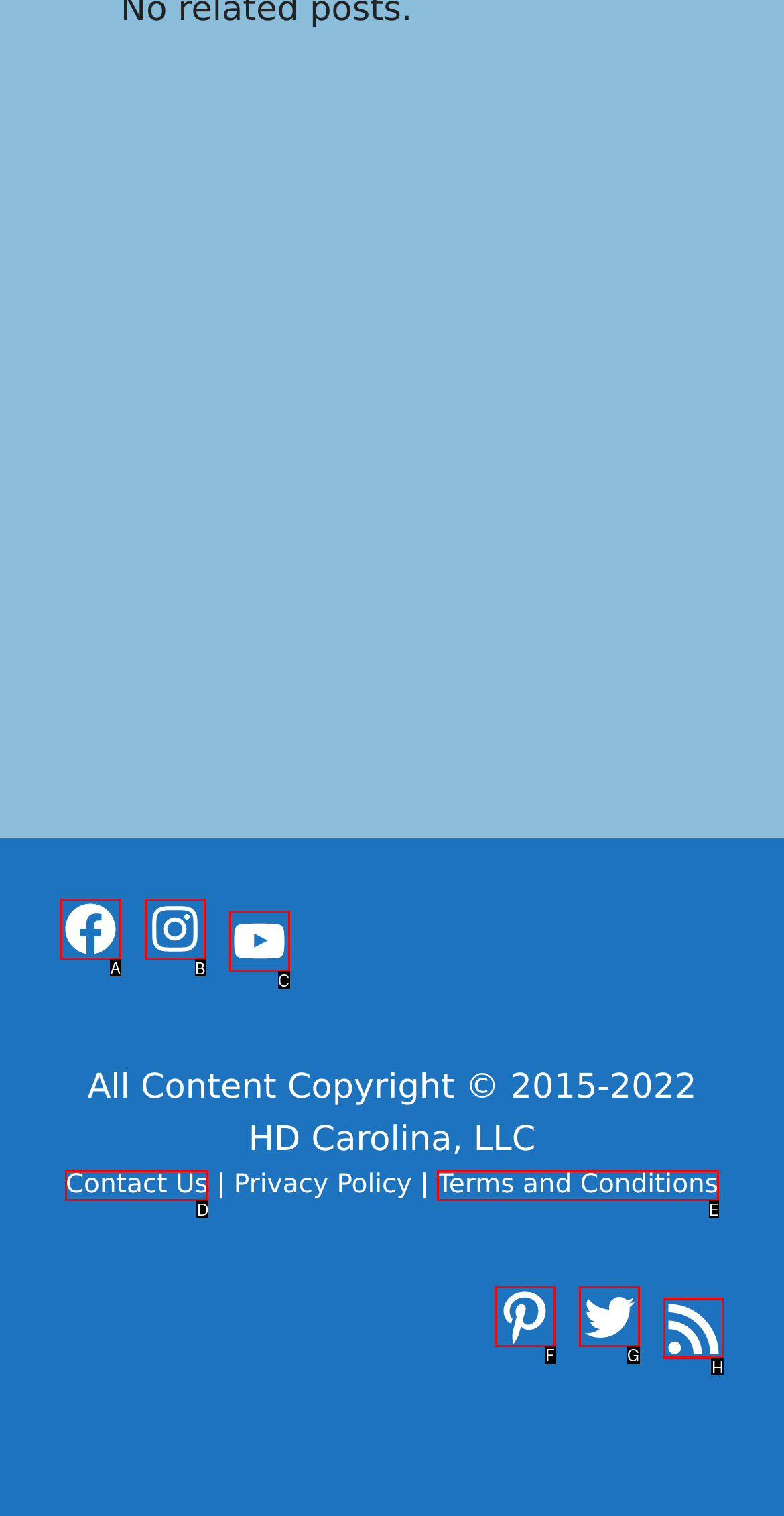Which lettered option should be clicked to perform the following task: Subscribe to RSS Feed
Respond with the letter of the appropriate option.

H